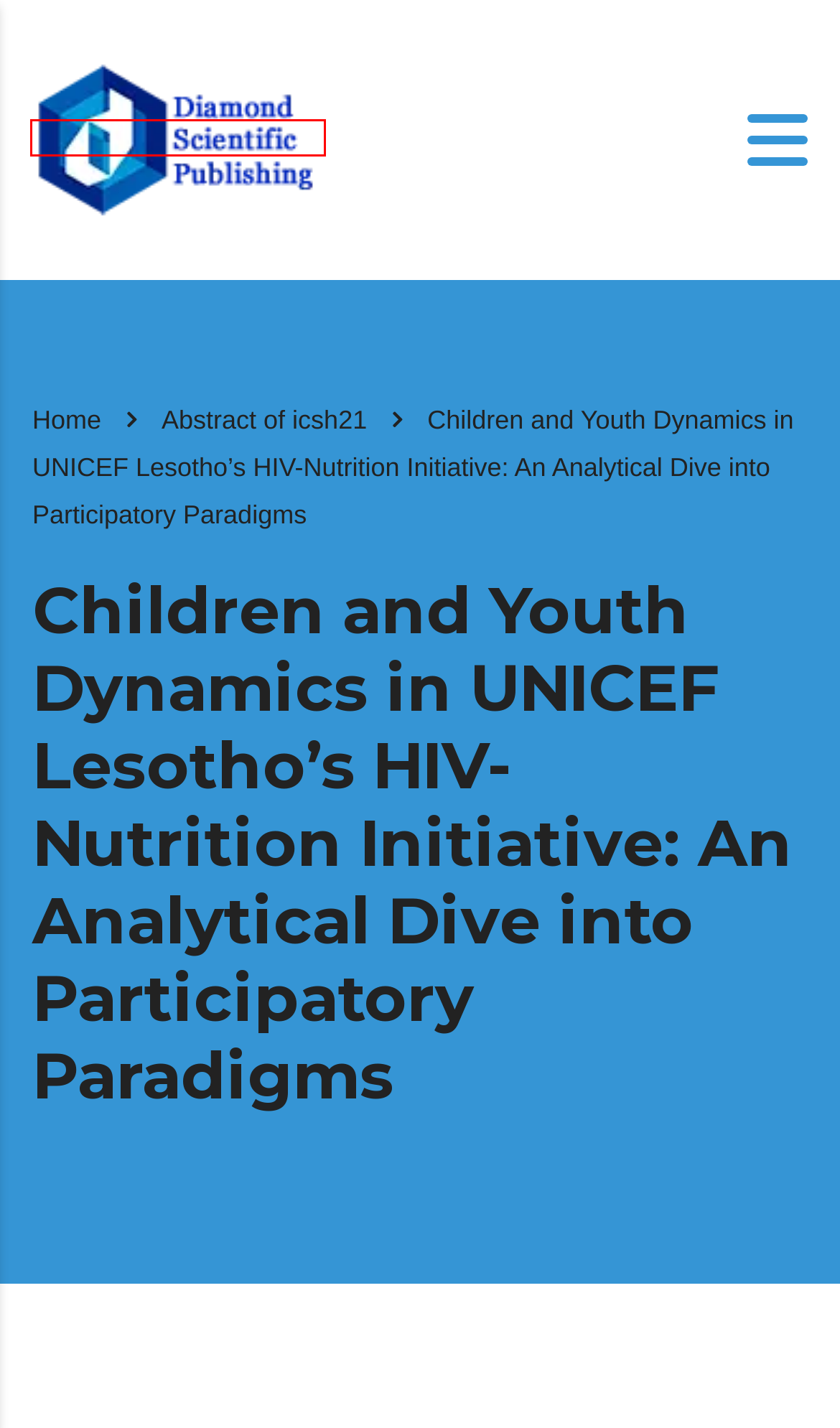Look at the given screenshot of a webpage with a red rectangle bounding box around a UI element. Pick the description that best matches the new webpage after clicking the element highlighted. The descriptions are:
A. Call for Editors | Open Access Publishing | DPublishing
B. Open Access Journals | Our Services | DPublishing
C. Publication Ethics | Open Access Publishing | DPublishing
D. Contact Us - Mokslinės Leidybos Deimantas - Diamond Scientific Publishing
E. Open Access Academic Publisher | Diamond Scientific Publishing
F. Open Access Publishing | How It Works | DPublishing
G. Abstract of icsh21 Archives - Mokslinės Leidybos Deimantas - Diamond Scientific Publishing
H. Call for Reviewers & Editors | Open Access Publishing - DPublishing

E